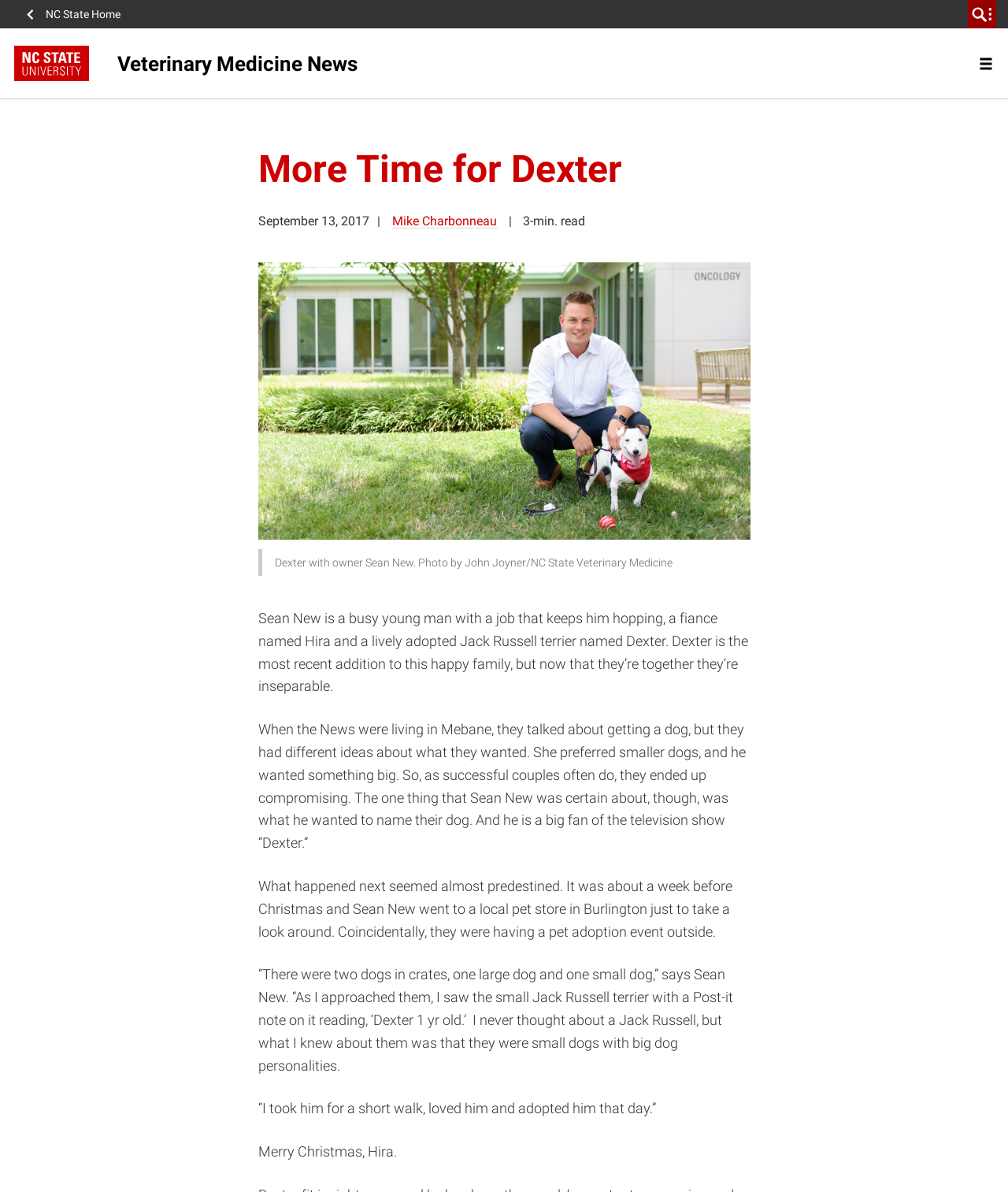Please identify the webpage's heading and generate its text content.

More Time for Dexter